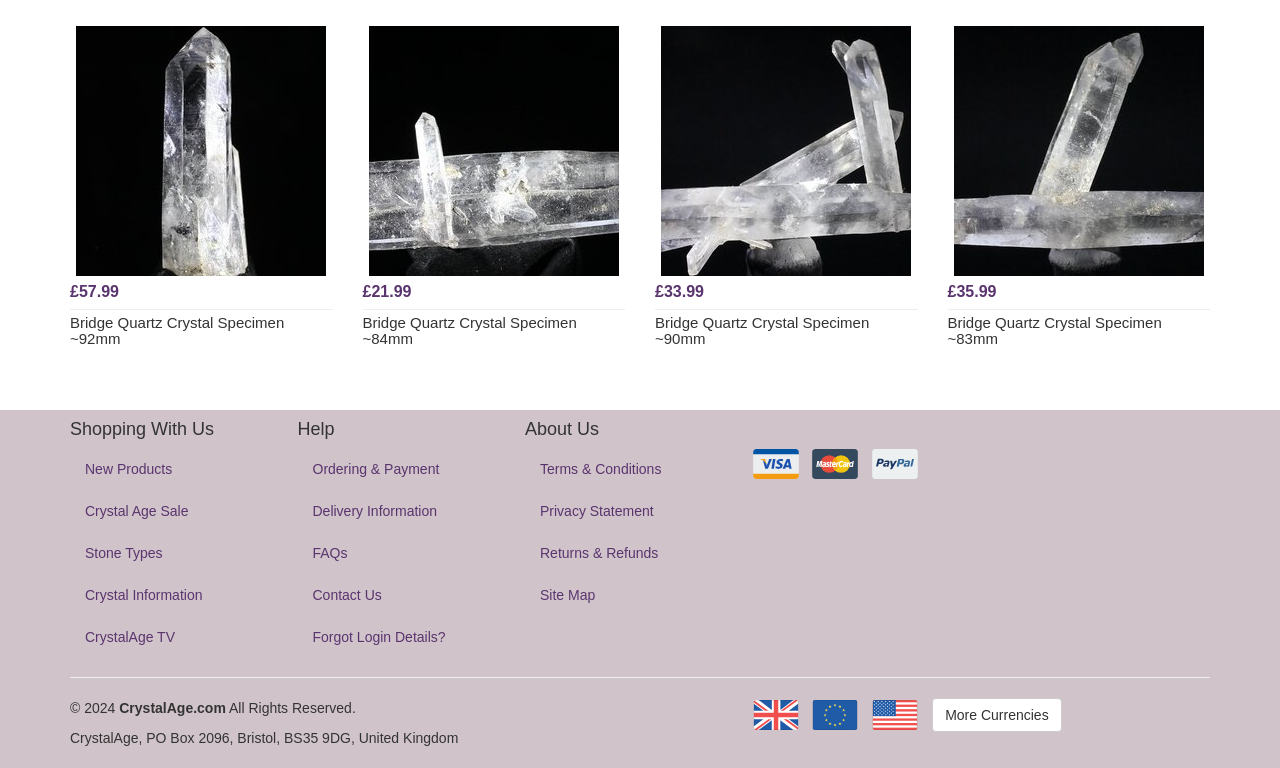What is the contact information of CrystalAge? Based on the screenshot, please respond with a single word or phrase.

PO Box 2096, Bristol, BS35 9DG, United Kingdom